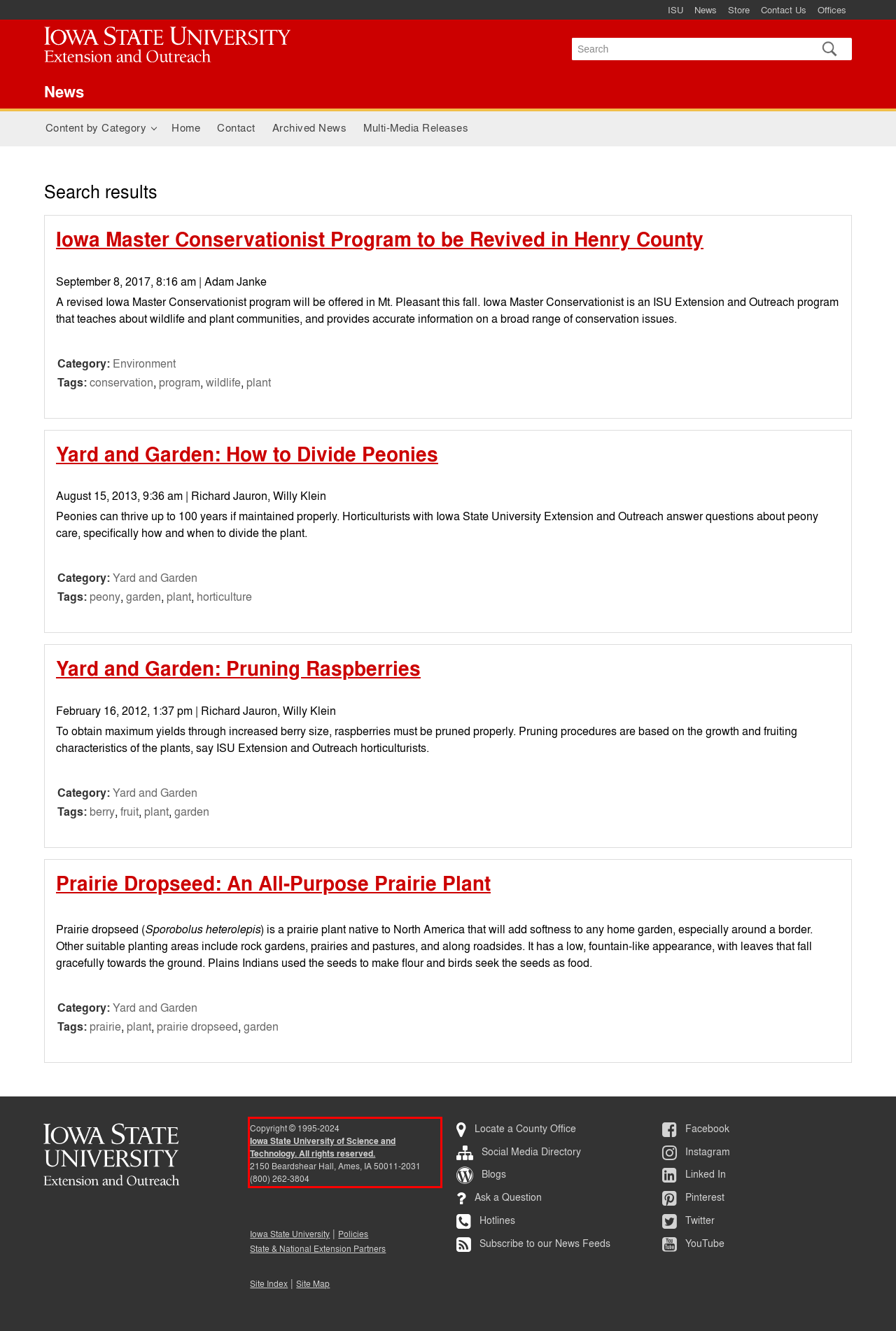Identify the text within the red bounding box on the webpage screenshot and generate the extracted text content.

Copyright © 1995-2024 Iowa State University of Science and Technology. All rights reserved. 2150 Beardshear Hall, Ames, IA 50011-2031 (800) 262-3804